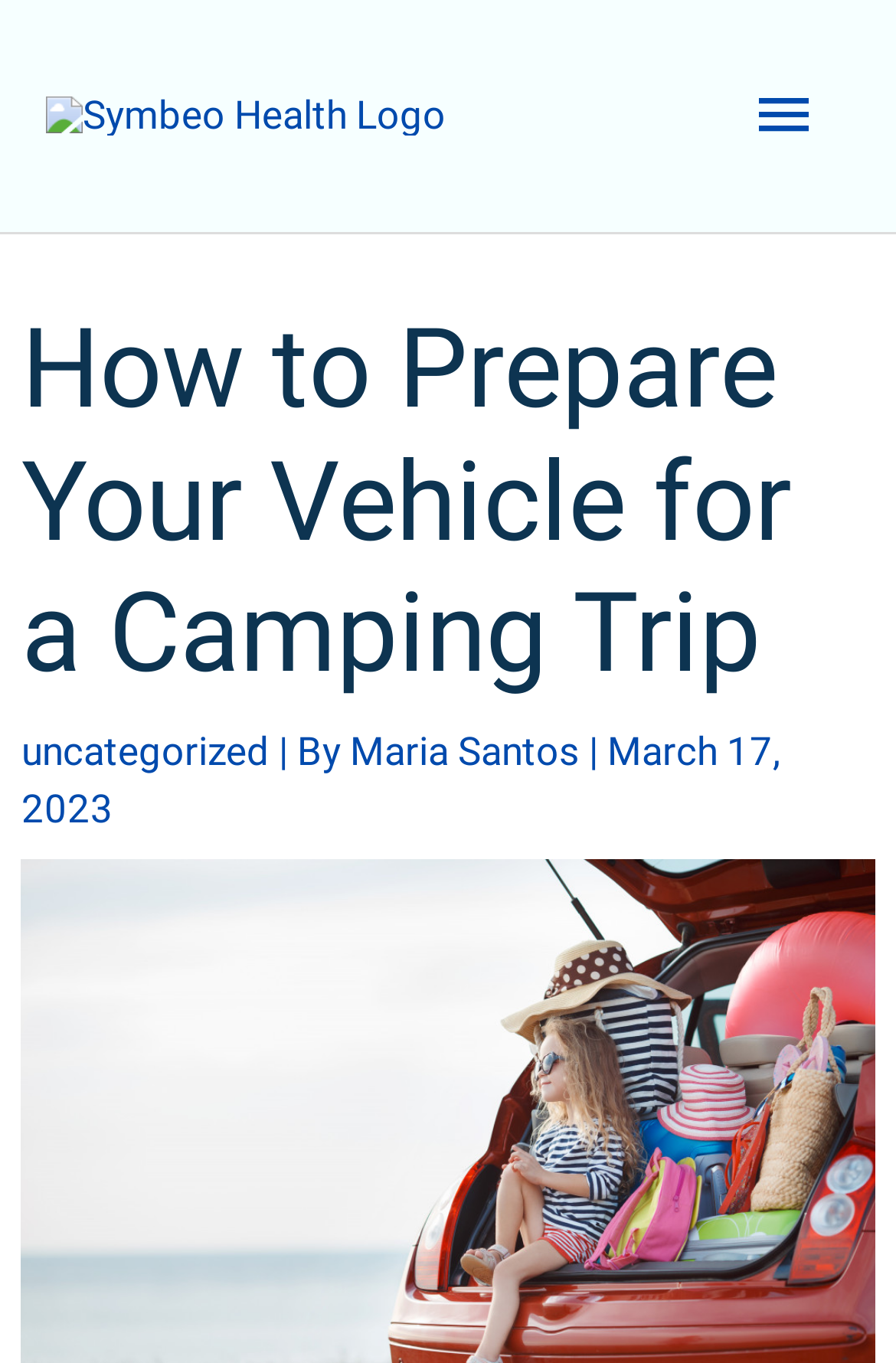Find the bounding box coordinates corresponding to the UI element with the description: "uncategorized". The coordinates should be formatted as [left, top, right, bottom], with values as floats between 0 and 1.

[0.024, 0.534, 0.3, 0.568]